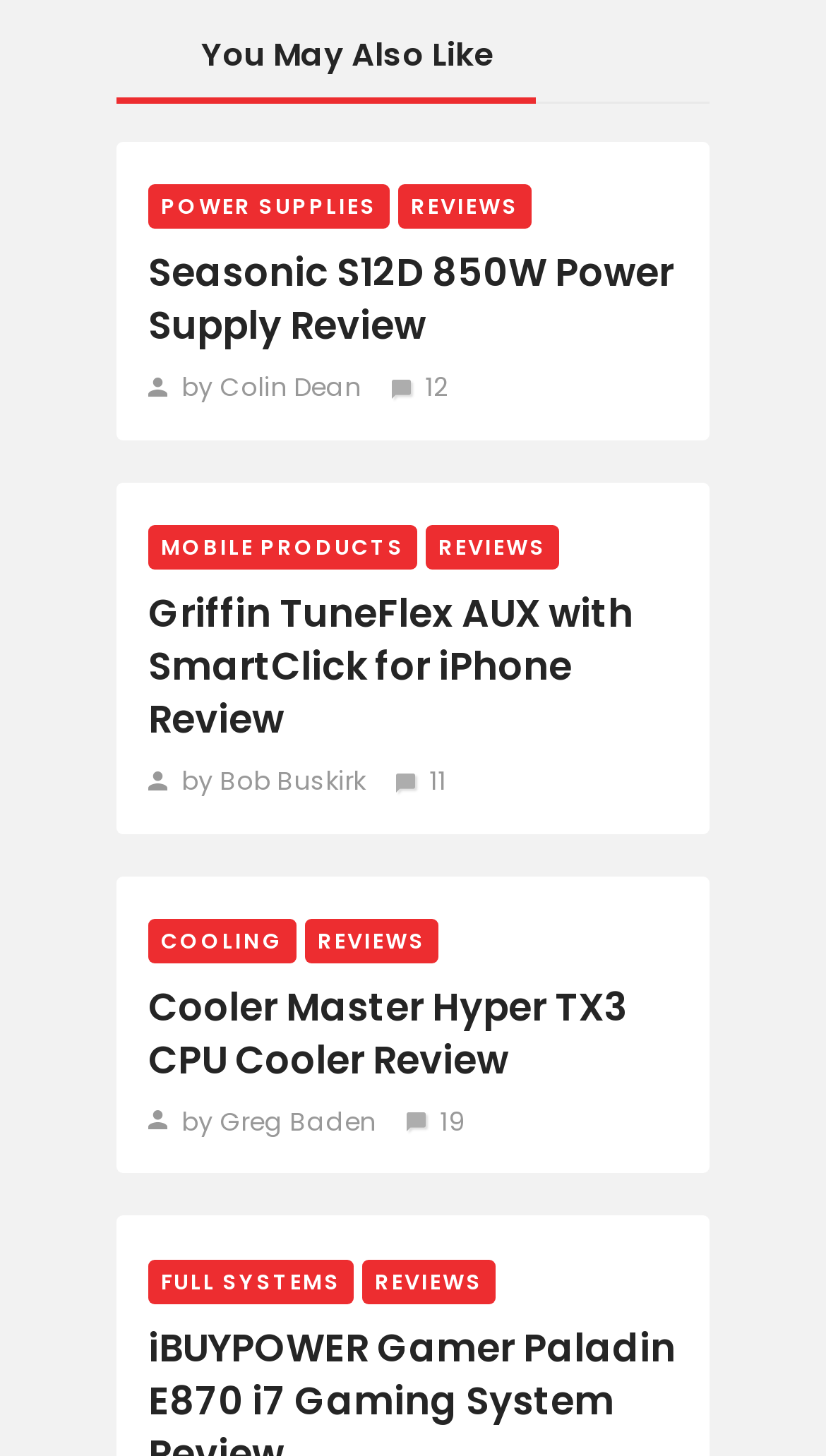Determine the bounding box coordinates for the clickable element to execute this instruction: "Visit FULL SYSTEMS page". Provide the coordinates as four float numbers between 0 and 1, i.e., [left, top, right, bottom].

[0.179, 0.865, 0.428, 0.896]